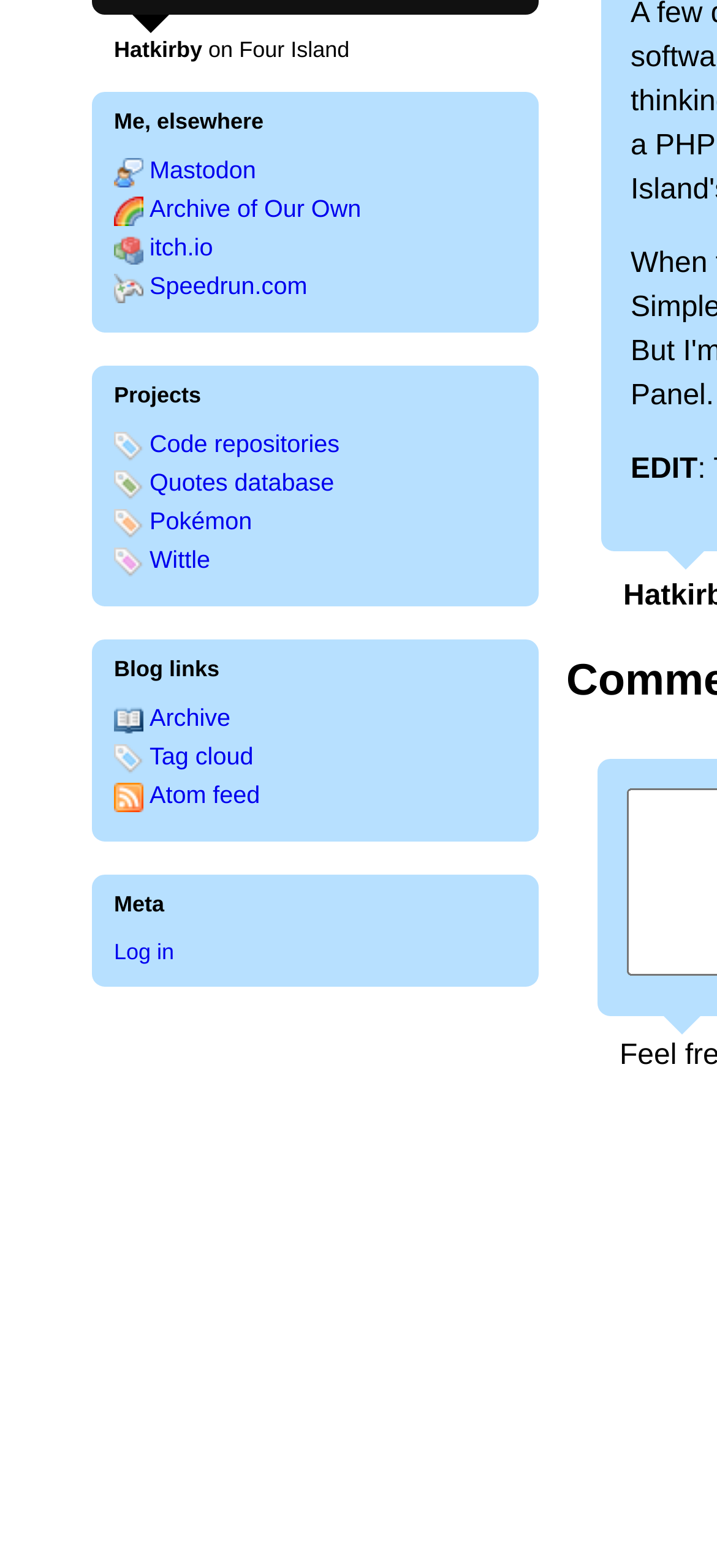Find the bounding box coordinates corresponding to the UI element with the description: "Tag cloud". The coordinates should be formatted as [left, top, right, bottom], with values as floats between 0 and 1.

[0.209, 0.474, 0.353, 0.491]